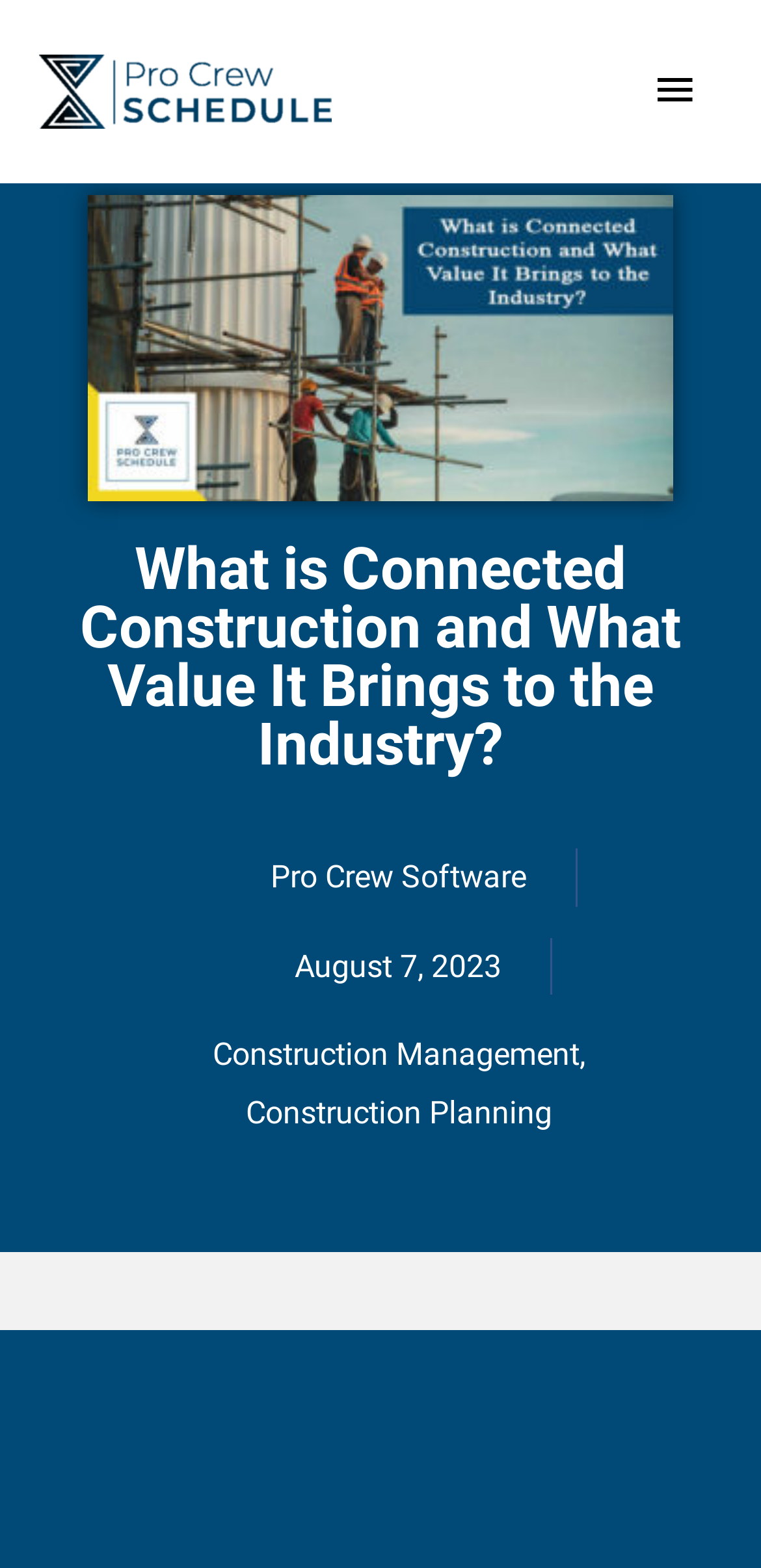Refer to the element description Trusted Global News and identify the corresponding bounding box in the screenshot. Format the coordinates as (top-left x, top-left y, bottom-right x, bottom-right y) with values in the range of 0 to 1.

None